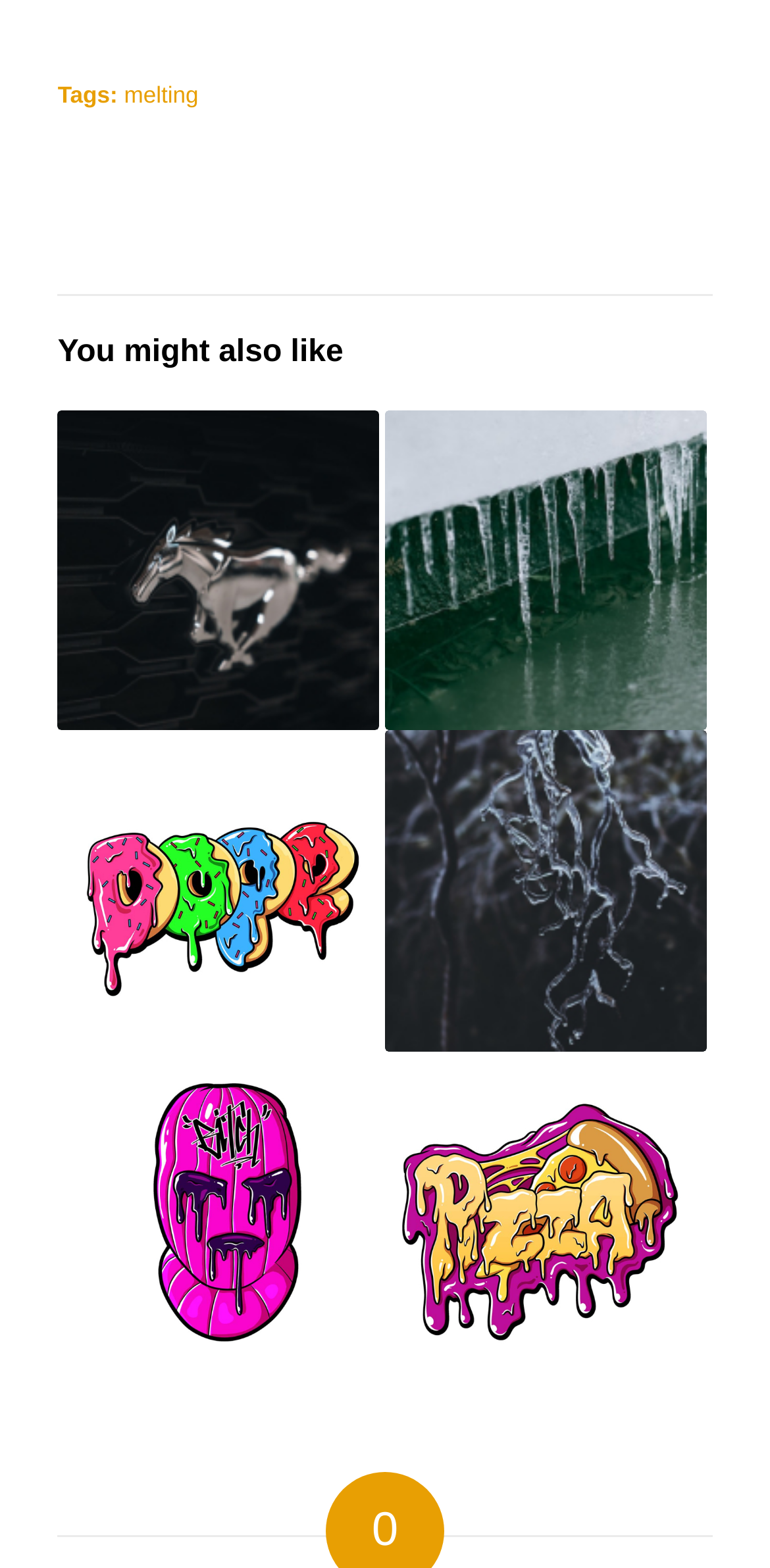What is the last text on this webpage?
Refer to the screenshot and answer in one word or phrase.

0